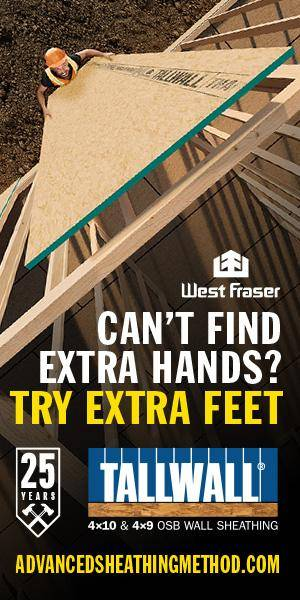How many years of experience does the brand have?
Based on the image, provide your answer in one word or phrase.

25 years